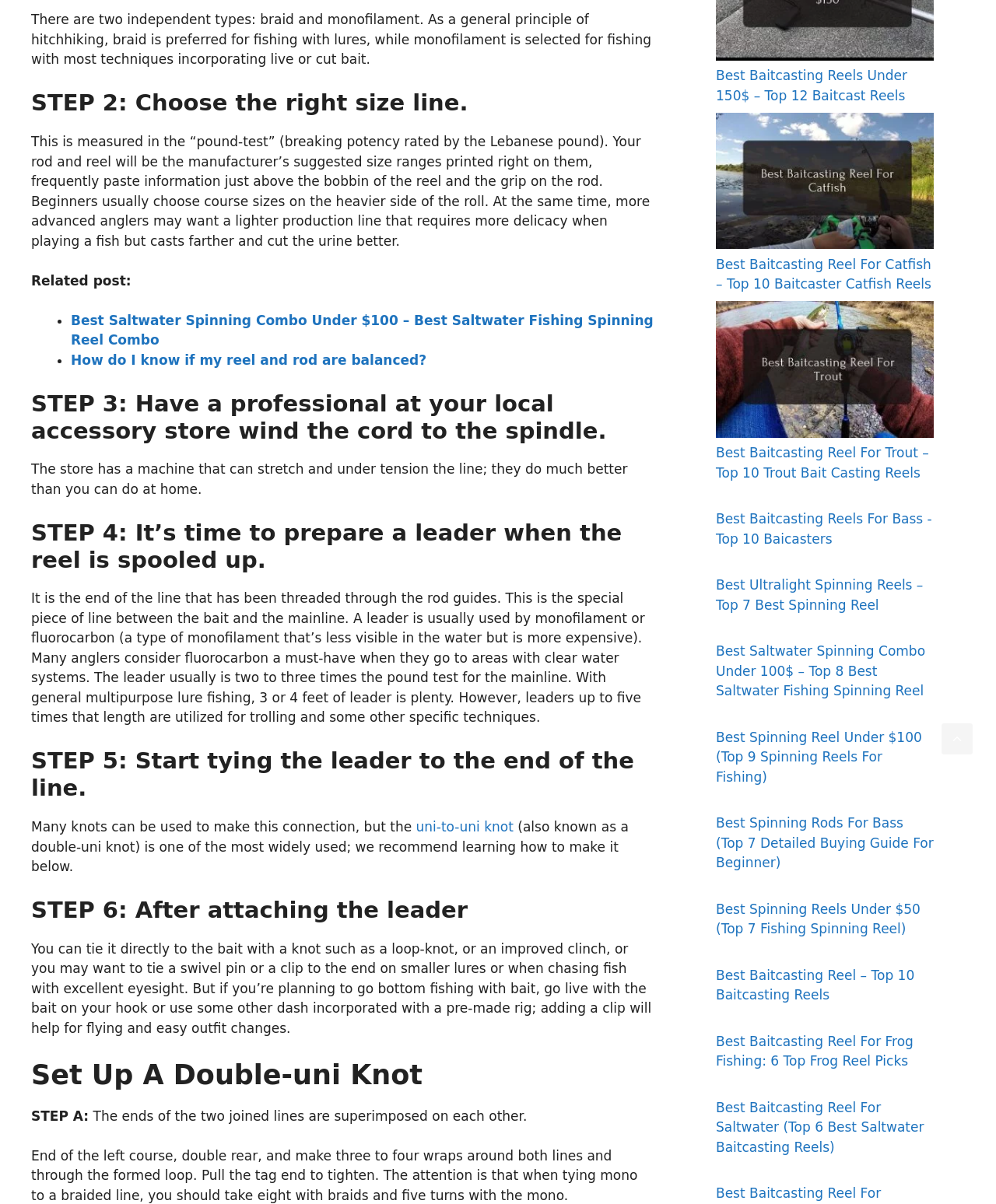What is the purpose of a swivel pin or a clip in fishing?
Please provide a full and detailed response to the question.

A swivel pin or a clip can be used to attach the leader to the bait, and it helps for flying and easy outfit changes. This information is mentioned in STEP 6 of the webpage, which explains how to attach the leader to the bait.